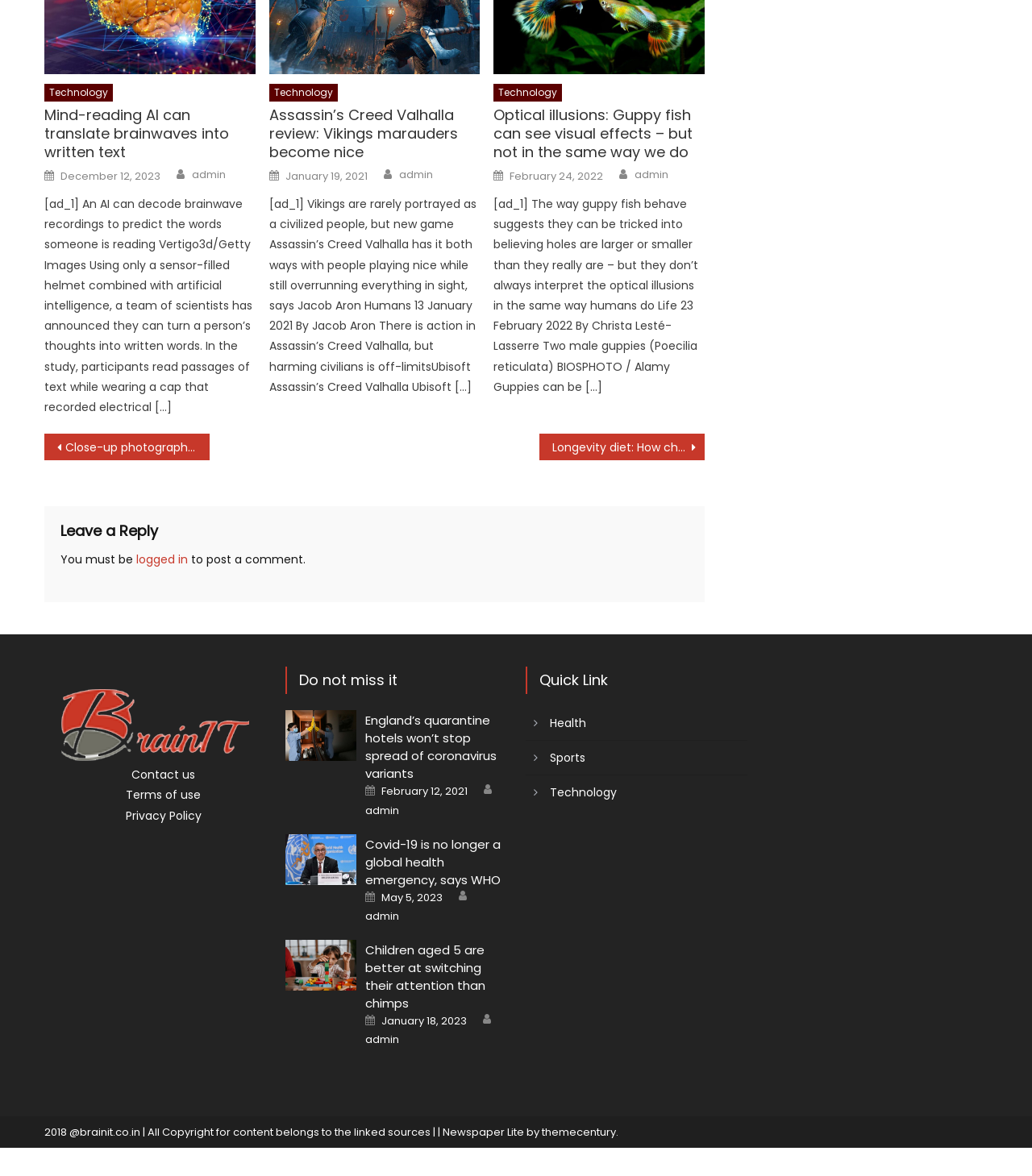Please identify the bounding box coordinates for the region that you need to click to follow this instruction: "View the 'Contact us' page".

[0.128, 0.652, 0.189, 0.666]